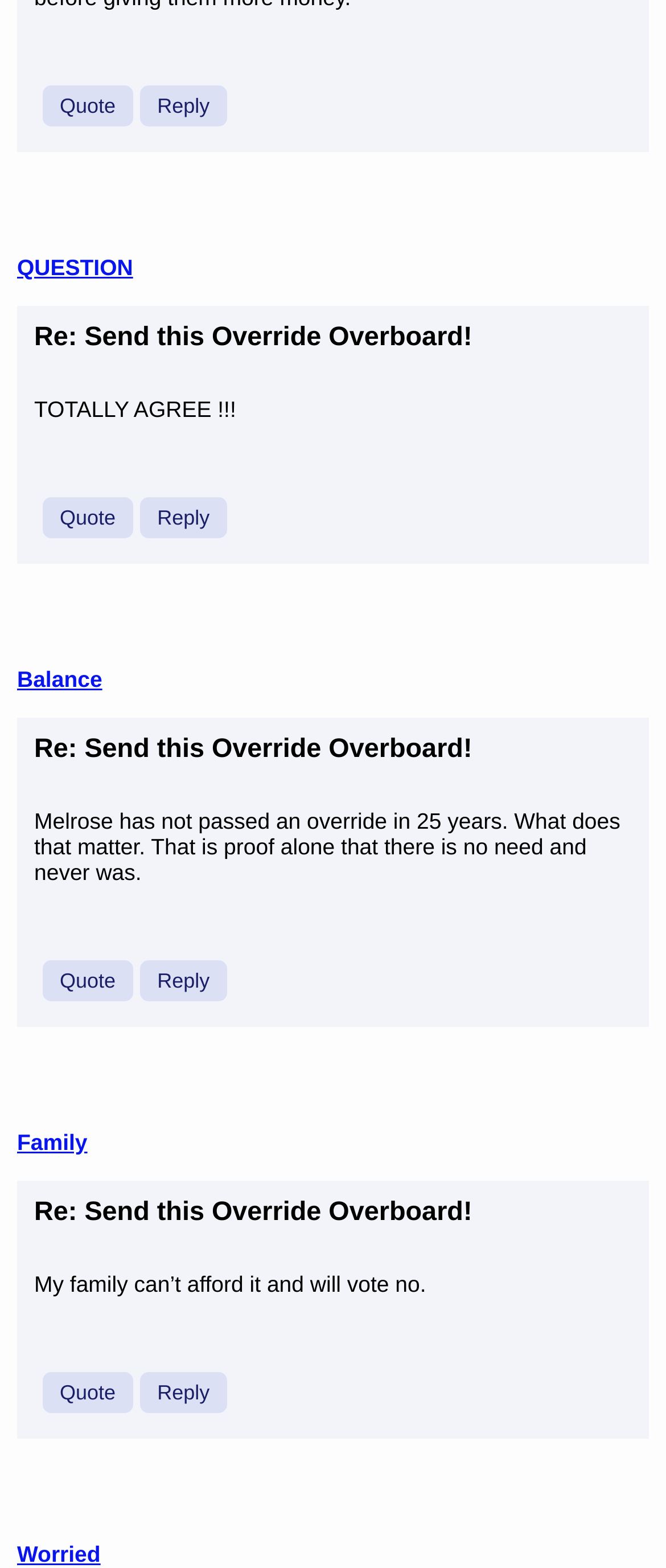How many messages are displayed on the page?
Answer with a single word or short phrase according to what you see in the image.

5